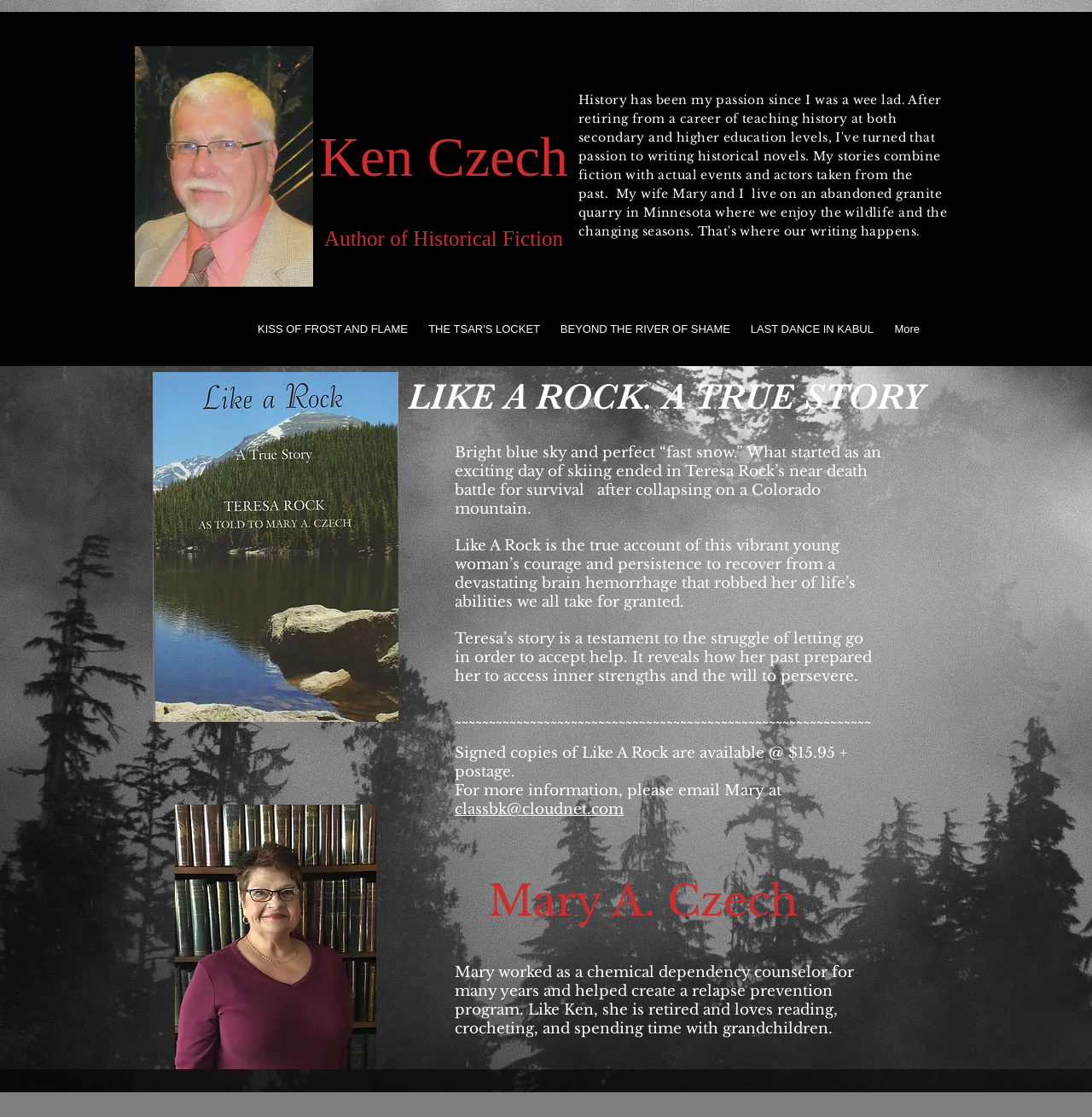Create a detailed summary of the webpage's content and design.

This webpage is about the authors Ken Czech and Mary A. Czech, and their book "Like A Rock". At the top, there is a title "LIKE A ROCK | Mysite 1" and a navigation menu labeled "Site" with links to other books written by the authors, including "KISS OF FROST AND FLAME", "THE TSAR'S LOCKET", "BEYOND THE RIVER OF SHAME", and "LAST DANCE IN KABUL".

Below the navigation menu, there is a section with three images: a portrait of Ken Czech, the book cover of "Like a Rock", and a portrait of Mary. 

To the right of the images, there is a heading "LIKE A ROCK. A TRUE STORY" followed by three paragraphs of text describing the book's content. The text explains that the book is a true account of a young woman's survival and recovery from a devastating brain hemorrhage.

Below the descriptive text, there is a separator line, and then a section with information on how to purchase signed copies of the book. The section includes the price and an email address to contact for more information.

At the bottom of the page, there is a brief bio of Mary A. Czech, describing her background as a chemical dependency counselor and her hobbies.